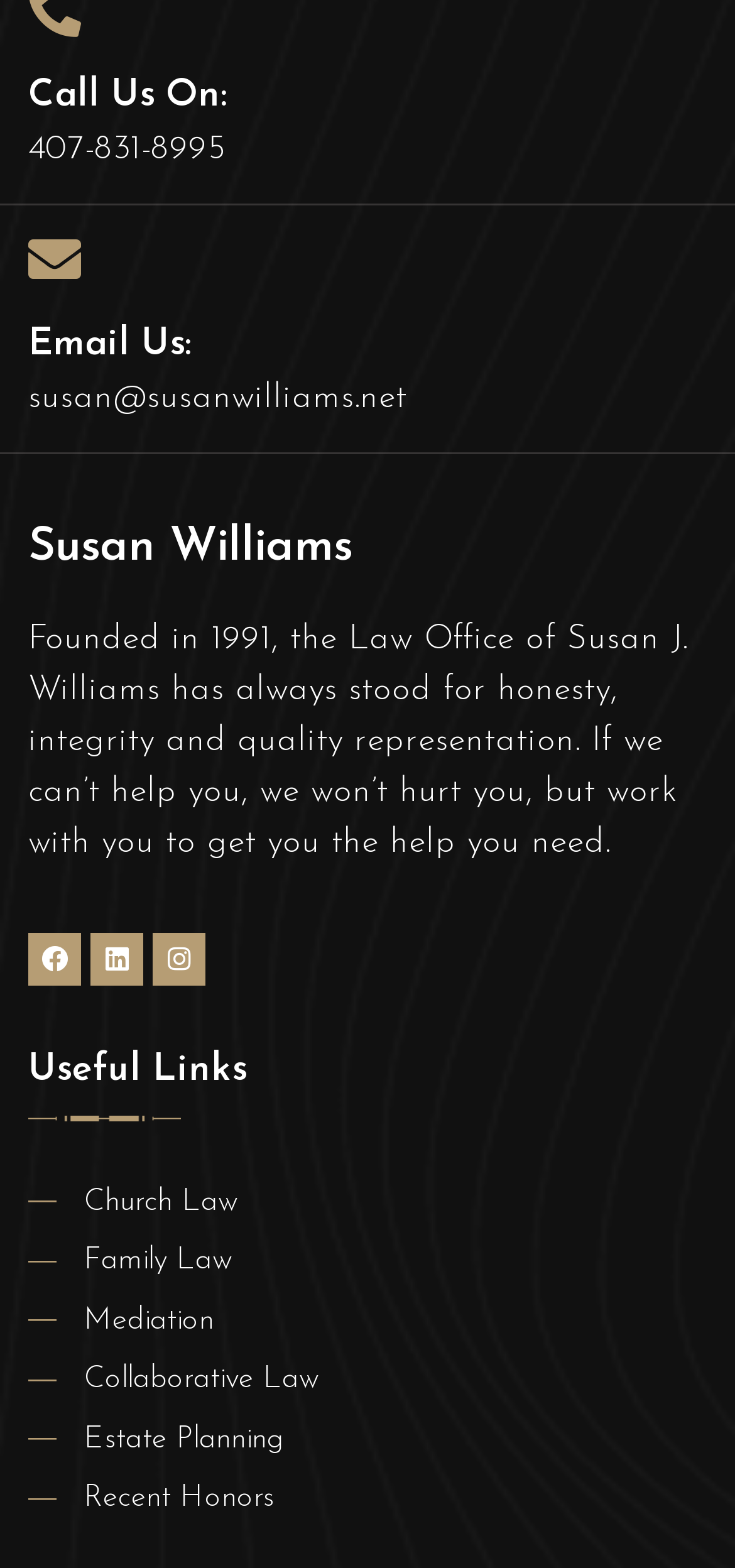What is the email address to contact?
Refer to the image and give a detailed answer to the question.

I found the email address by looking at the 'Email Us:' section, where it is explicitly stated as 'susan@susanwilliams.net'.